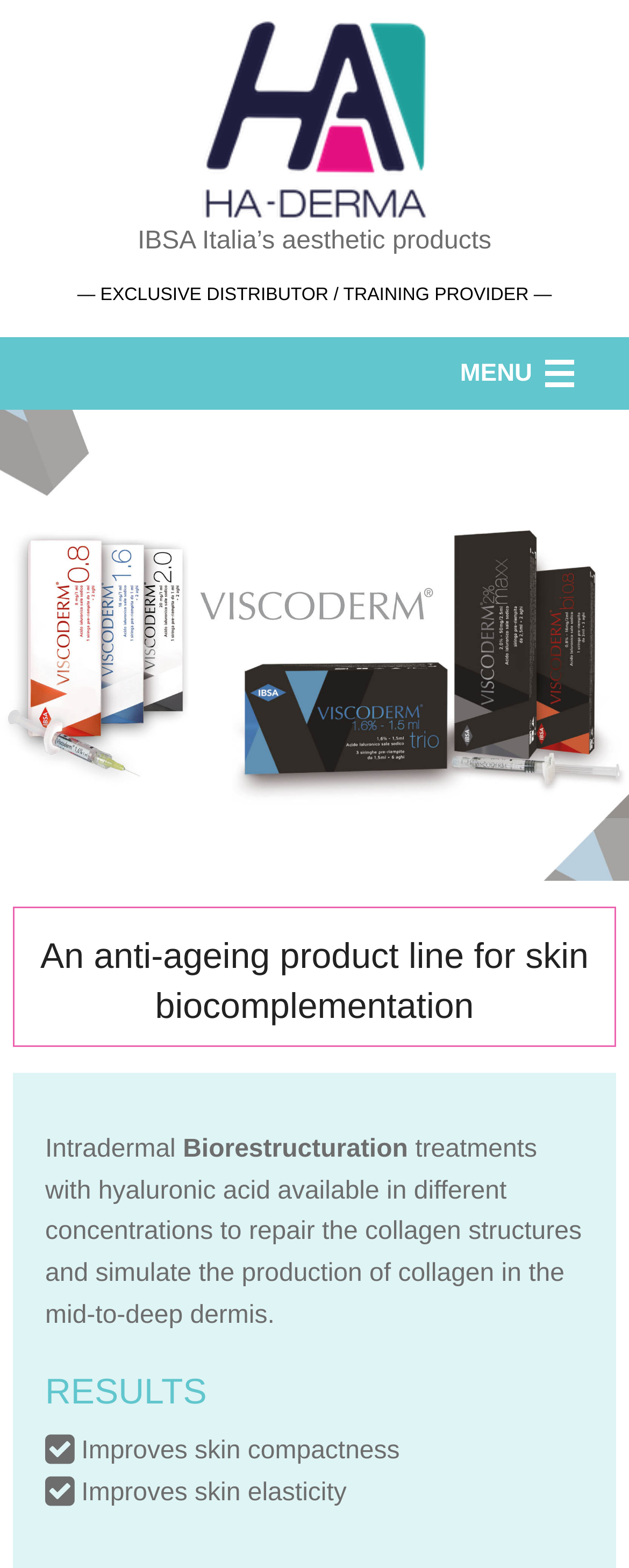Give a detailed overview of the webpage's appearance and contents.

The webpage is about HA-Derma, a brand that offers aesthetic products, specifically an anti-ageing product line for skin biocomplementation. At the top left, there is a link to "HA-Derma" accompanied by an image with the same name. Below this, there is a brief description of the brand, stating that it is the exclusive distributor and training provider for IBSA Italia's aesthetic products.

To the right of the brand information, there is a menu with several items, including "HOME", "ABOUT", "PRODUCTS", "ORDERING", "TRAINING", "EVENTS", and "CONTACT". Each menu item has a corresponding link.

Below the menu, there is a large image that spans the entire width of the page. Above this image, there is a heading that describes the product line, followed by three lines of text that provide more information about the treatments offered, including intradermal biorestructuration and the use of hyaluronic acid to repair collagen structures.

Further down the page, there is a heading titled "RESULTS", followed by two lines of text that describe the benefits of the treatments, including improved skin compactness and elasticity.